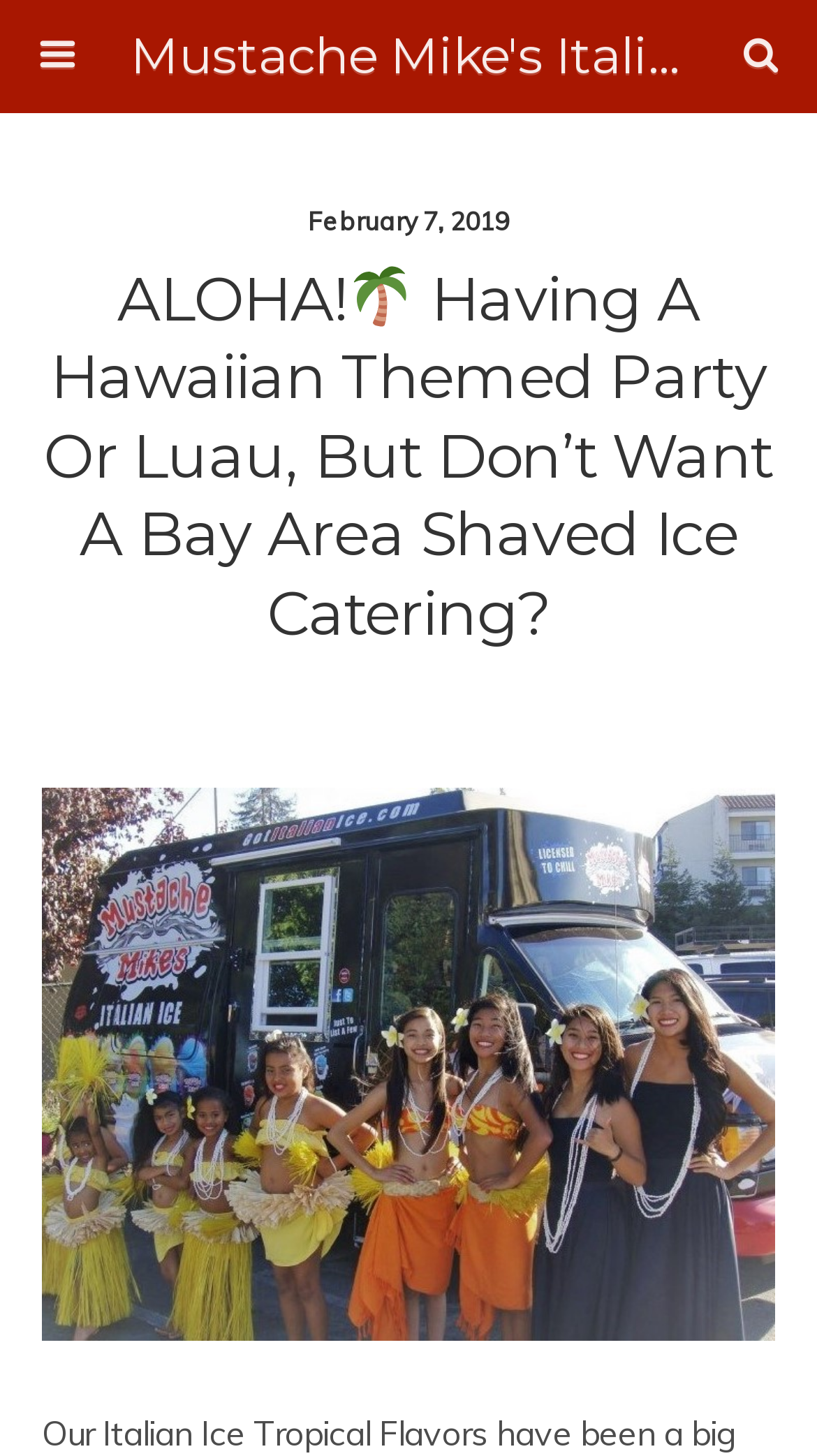Calculate the bounding box coordinates for the UI element based on the following description: "name="submit" value="Search"". Ensure the coordinates are four float numbers between 0 and 1, i.e., [left, top, right, bottom].

[0.765, 0.085, 0.947, 0.122]